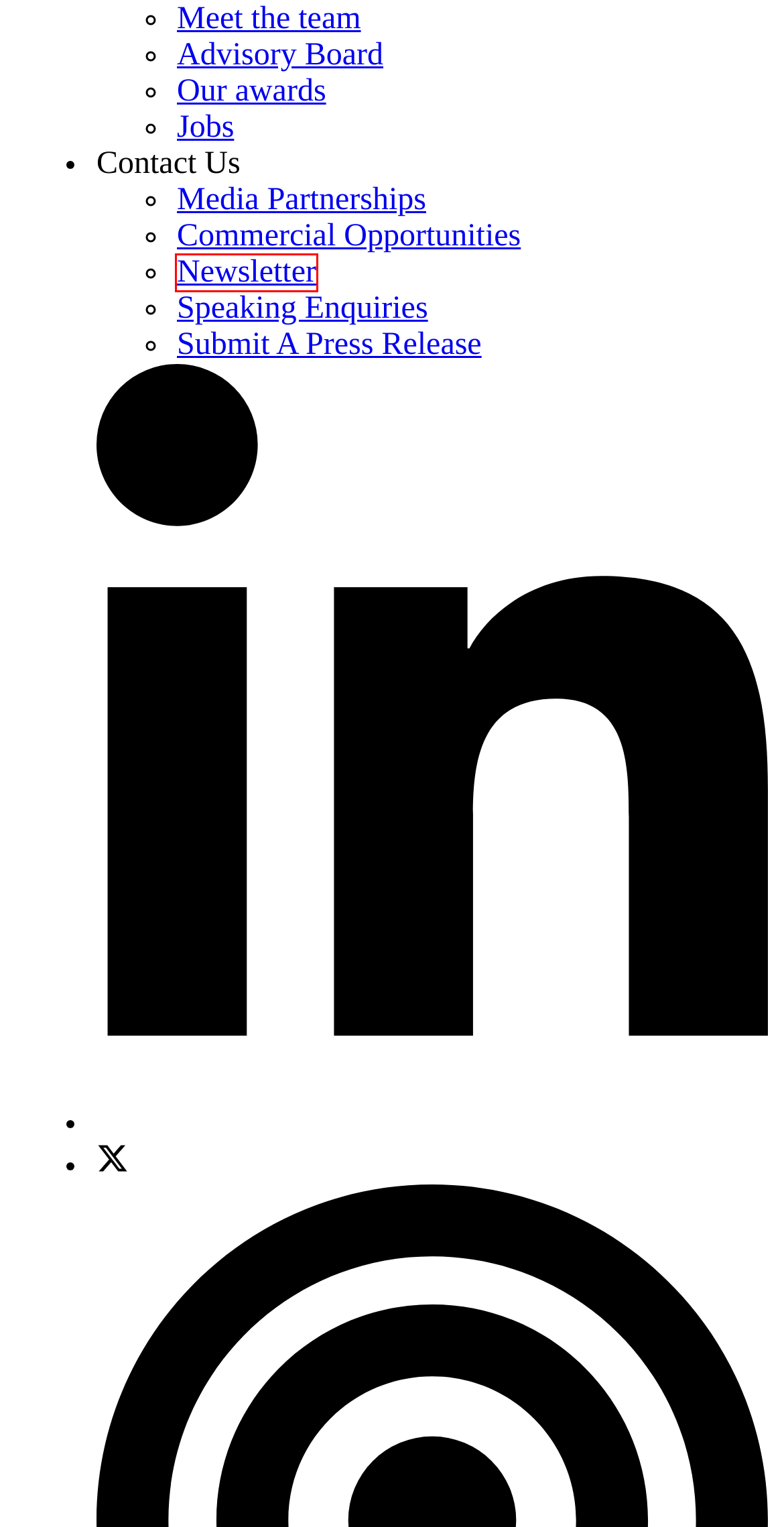Look at the screenshot of a webpage, where a red bounding box highlights an element. Select the best description that matches the new webpage after clicking the highlighted element. Here are the candidates:
A. Meet the team | Open Banking Expo
B. Advisory Board | Open Banking Expo
C. Commercial Opportunities | Open Banking Expo
D. Submit A Press Release | Open Banking Expo
E. Join Our Community | Open Banking Expo
F. Speaking Enquiries | Open Banking Expo
G. Our awards | Open Banking Expo
H. Jobs | Open Banking Expo

E